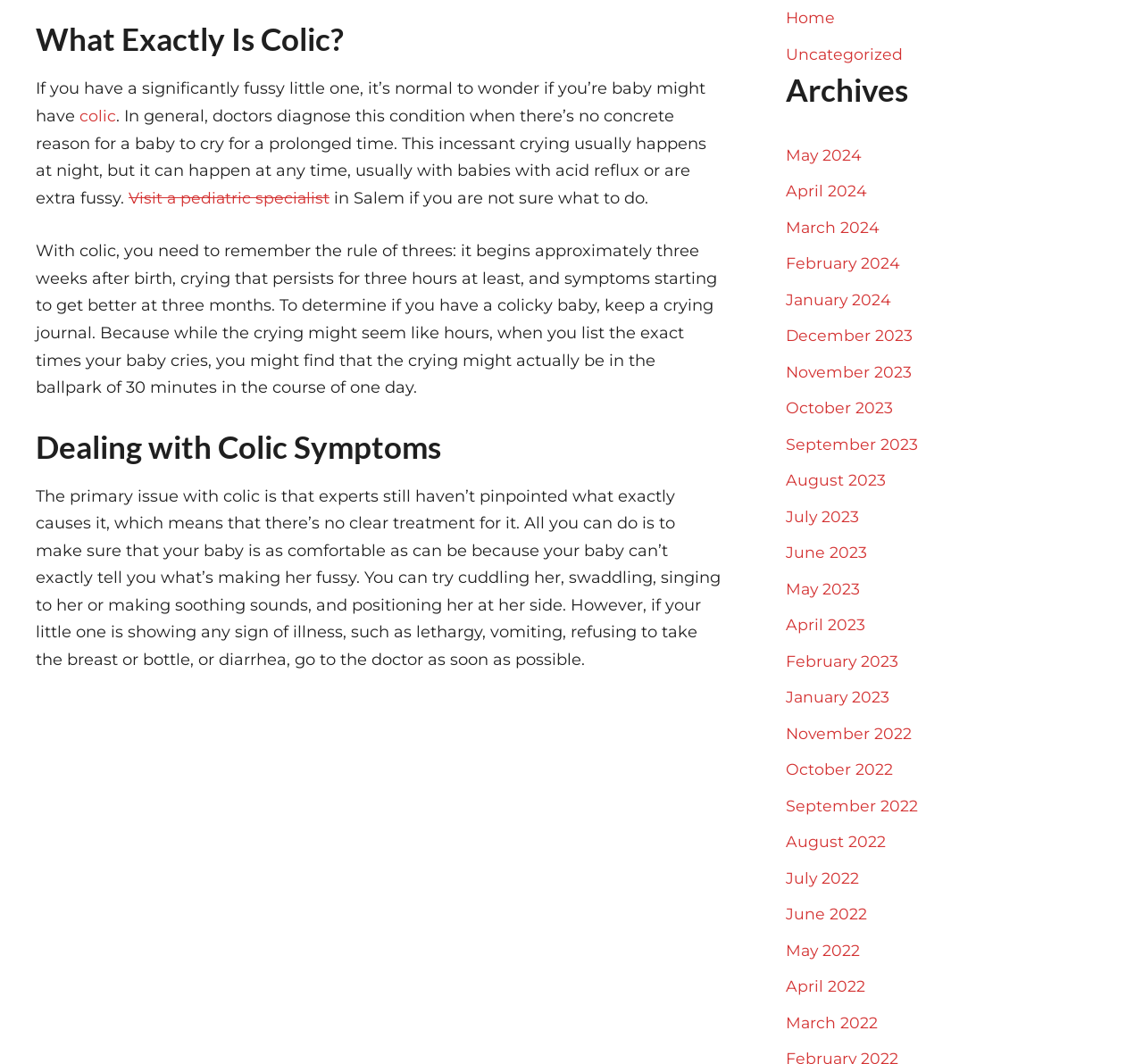Reply to the question with a brief word or phrase: What is the primary issue with colic?

Experts haven't pinpointed the cause